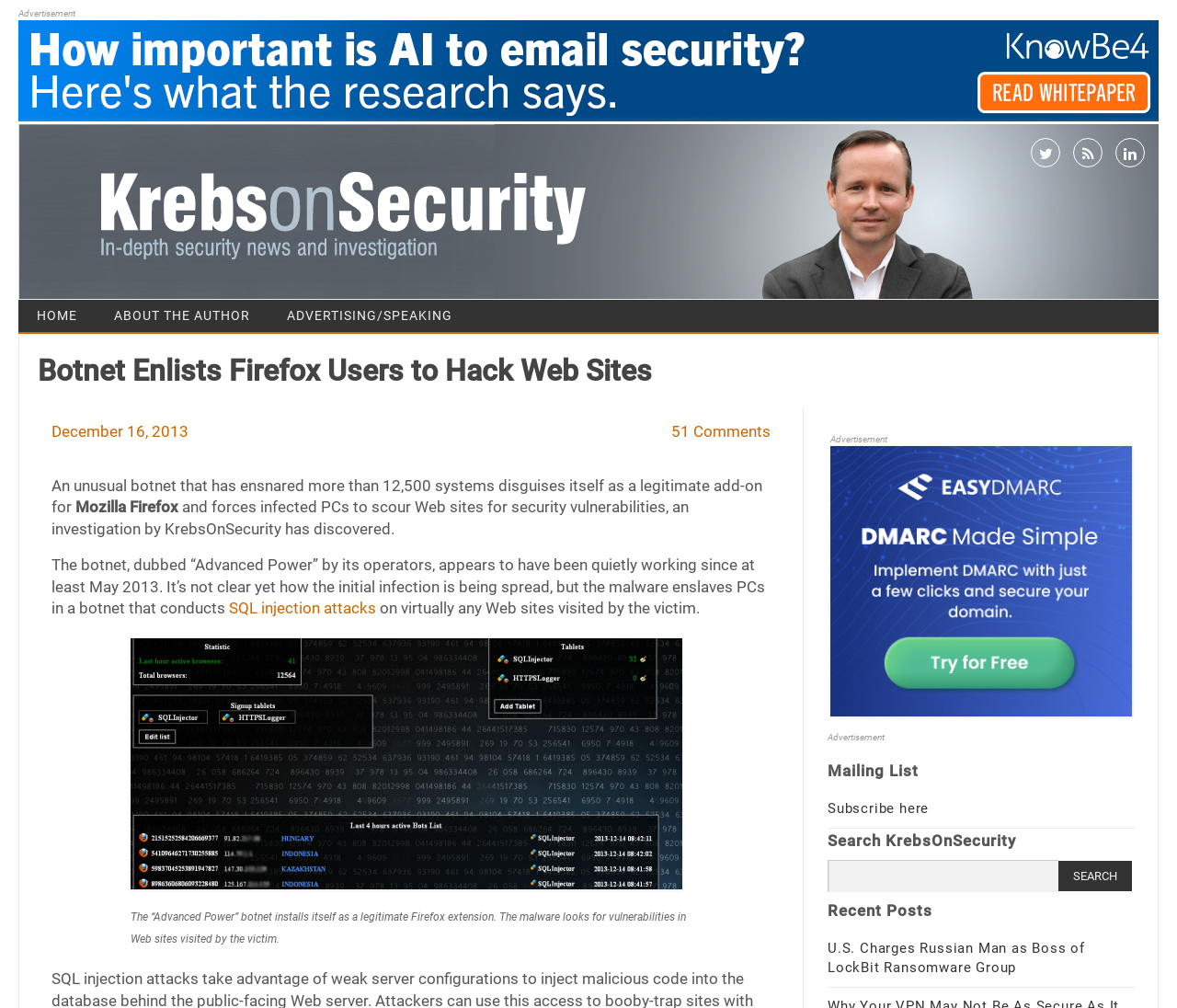What is the name of the botnet?
Based on the image, answer the question in a detailed manner.

I found the answer by reading the article content, specifically the sentence 'The botnet, dubbed “Advanced Power” by its operators, appears to have been quietly working since at least May 2013.'